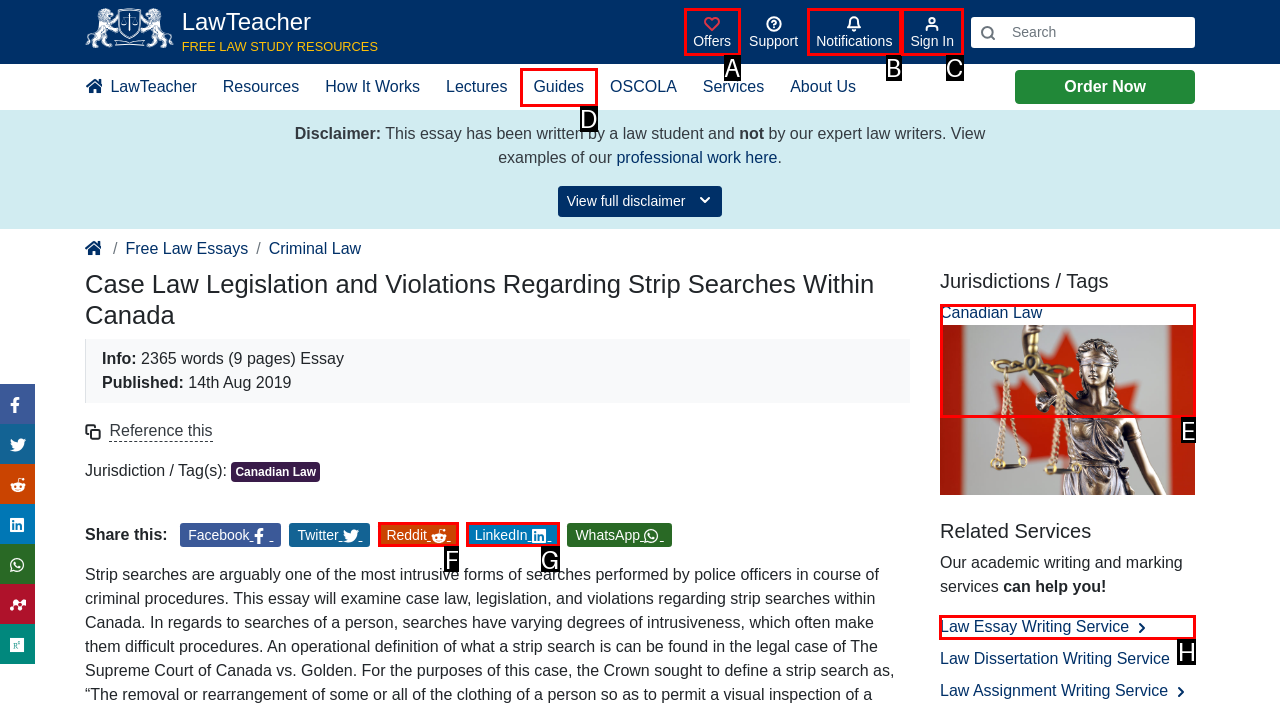For the task: View Law Essay Writing Service, tell me the letter of the option you should click. Answer with the letter alone.

H